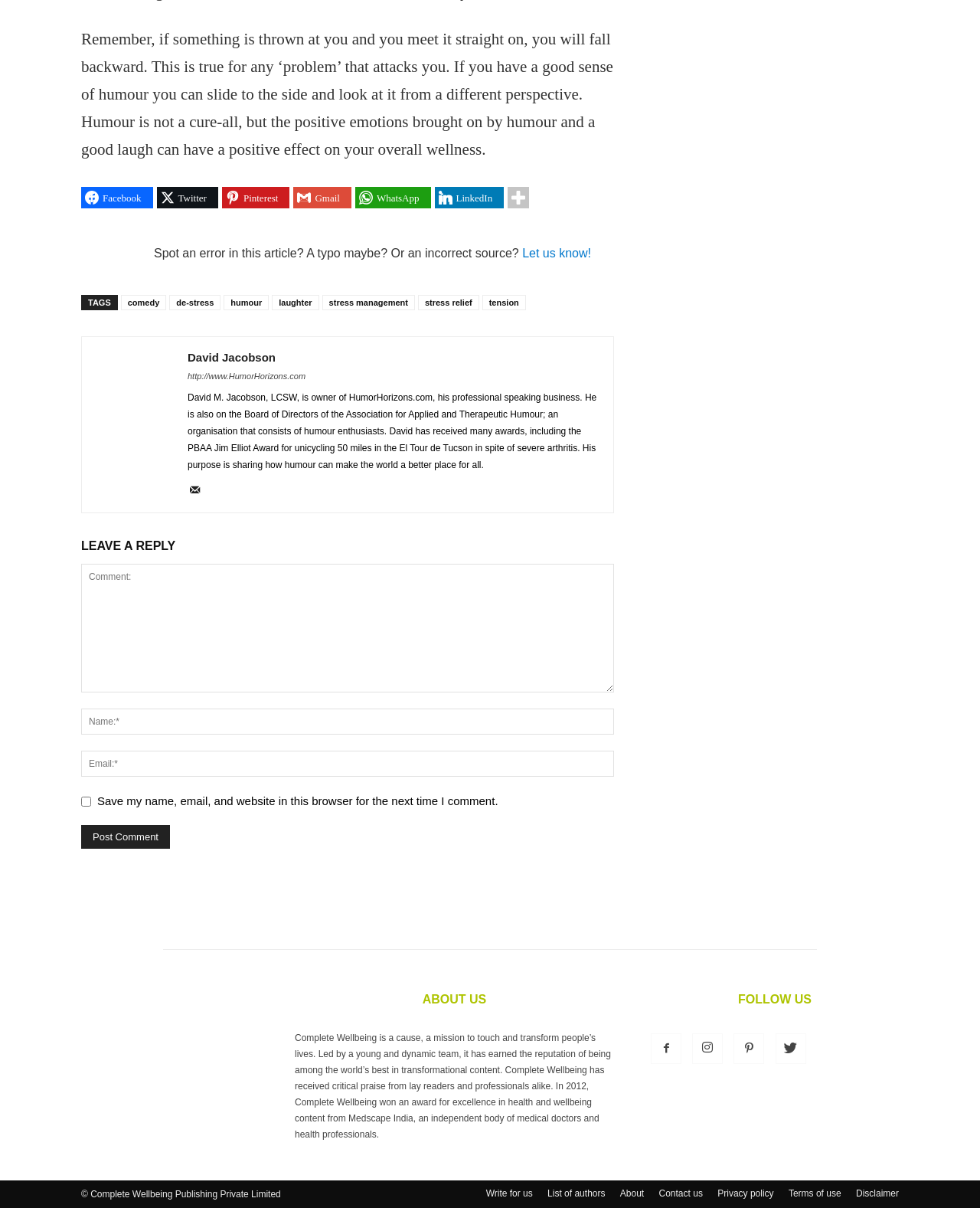Based on what you see in the screenshot, provide a thorough answer to this question: What is the name of the organisation that David M. Jacobson is on the Board of Directors of?

According to the webpage, David M. Jacobson is on the Board of Directors of the Association for Applied and Therapeutic Humour, which is an organisation that consists of humour enthusiasts.